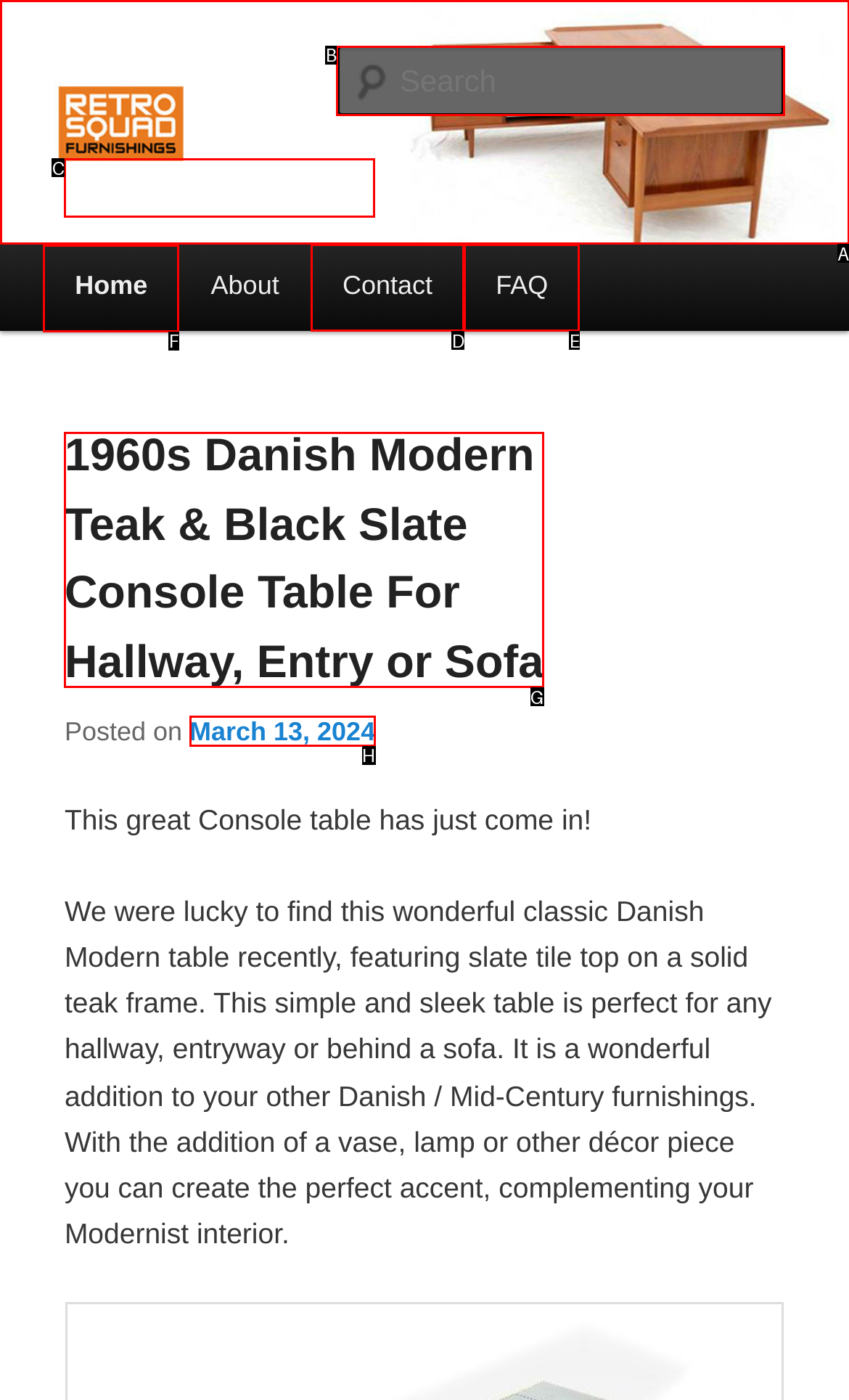Point out the option that needs to be clicked to fulfill the following instruction: Go to Home page
Answer with the letter of the appropriate choice from the listed options.

F